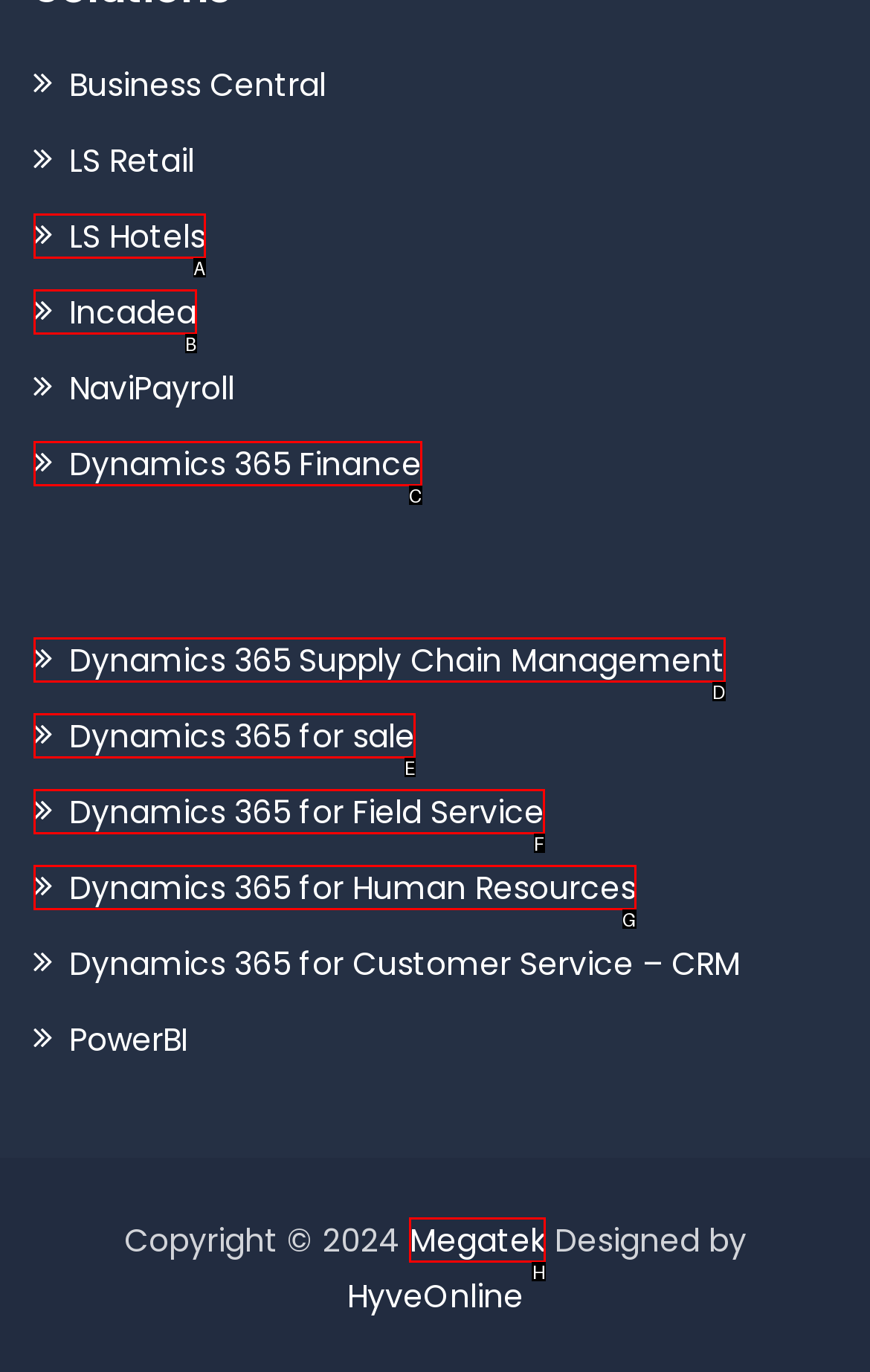Which option best describes: Dynamics 365 for sale
Respond with the letter of the appropriate choice.

E